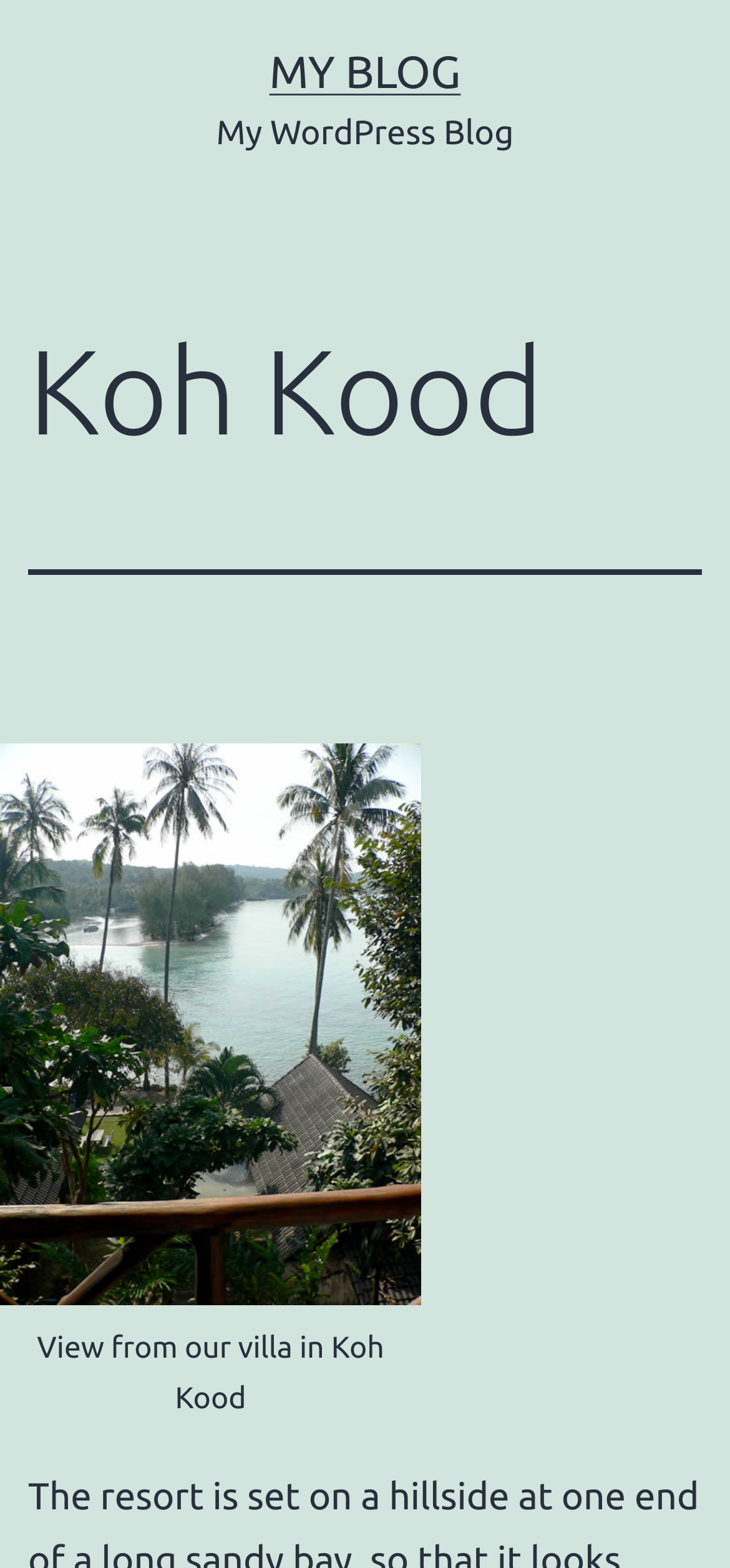What is the name of the island in the blog?
Answer the question with a single word or phrase derived from the image.

Koh Kood